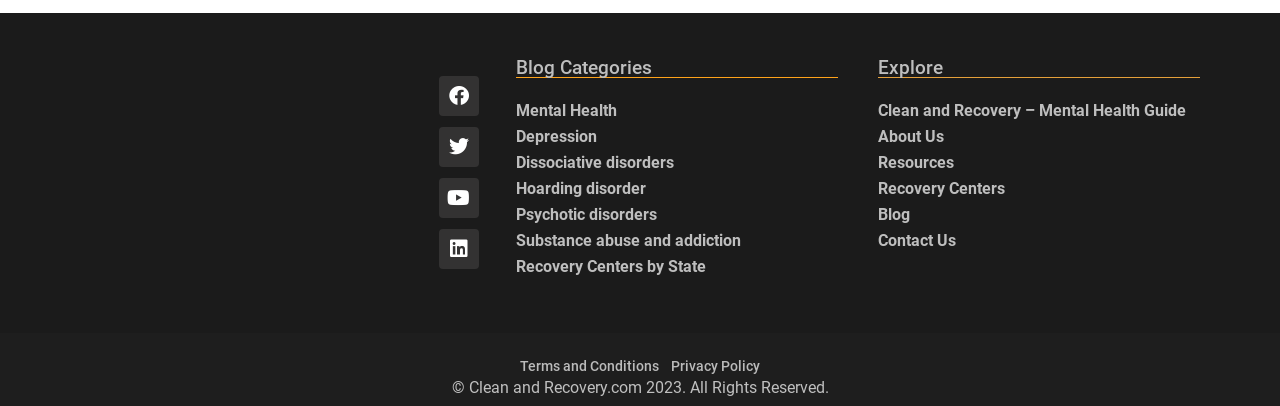Determine the bounding box coordinates of the area to click in order to meet this instruction: "Contact us".

[0.686, 0.562, 0.927, 0.626]